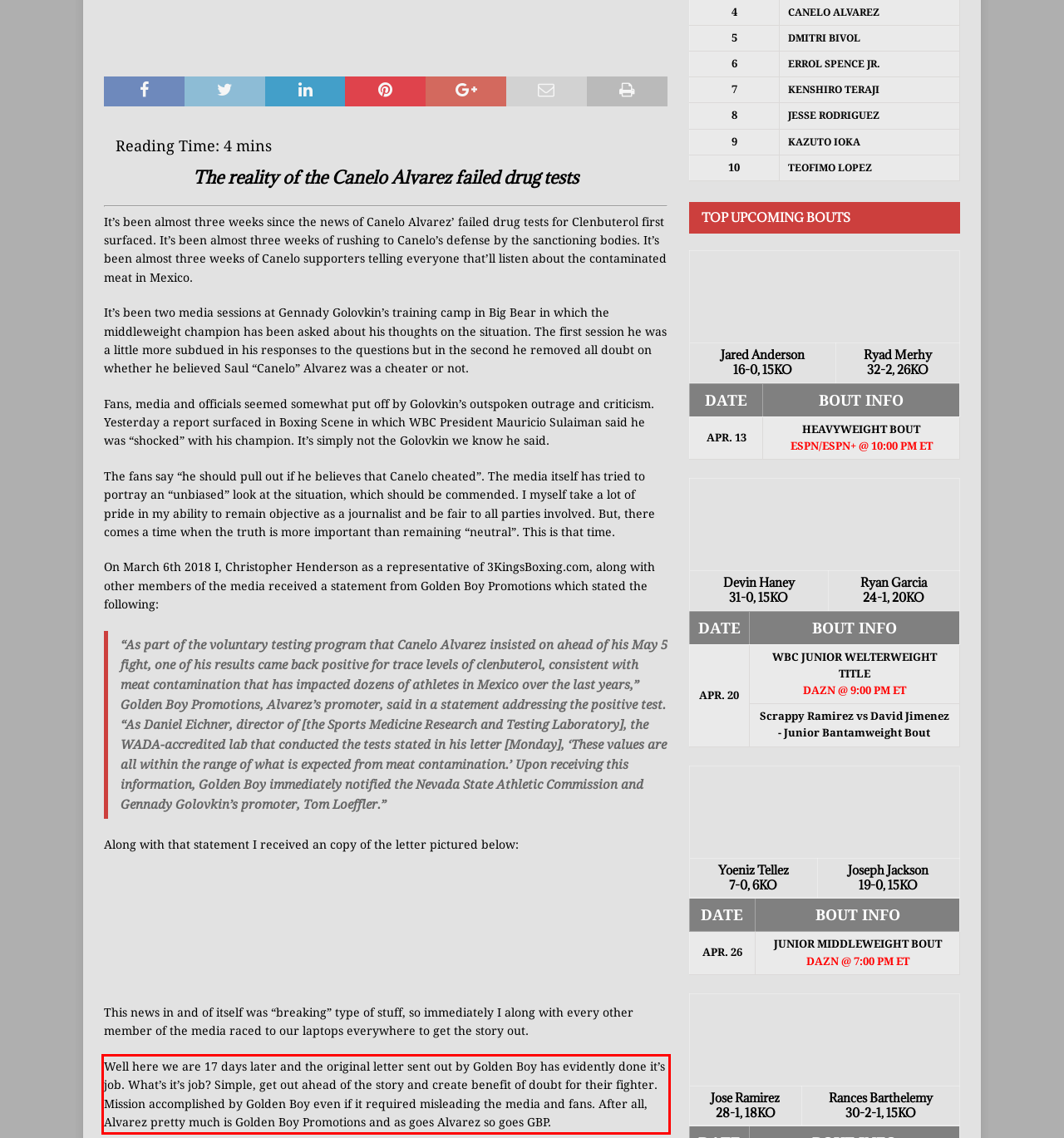With the given screenshot of a webpage, locate the red rectangle bounding box and extract the text content using OCR.

Well here we are 17 days later and the original letter sent out by Golden Boy has evidently done it’s job. What’s it’s job? Simple, get out ahead of the story and create benefit of doubt for their fighter. Mission accomplished by Golden Boy even if it required misleading the media and fans. After all, Alvarez pretty much is Golden Boy Promotions and as goes Alvarez so goes GBP.